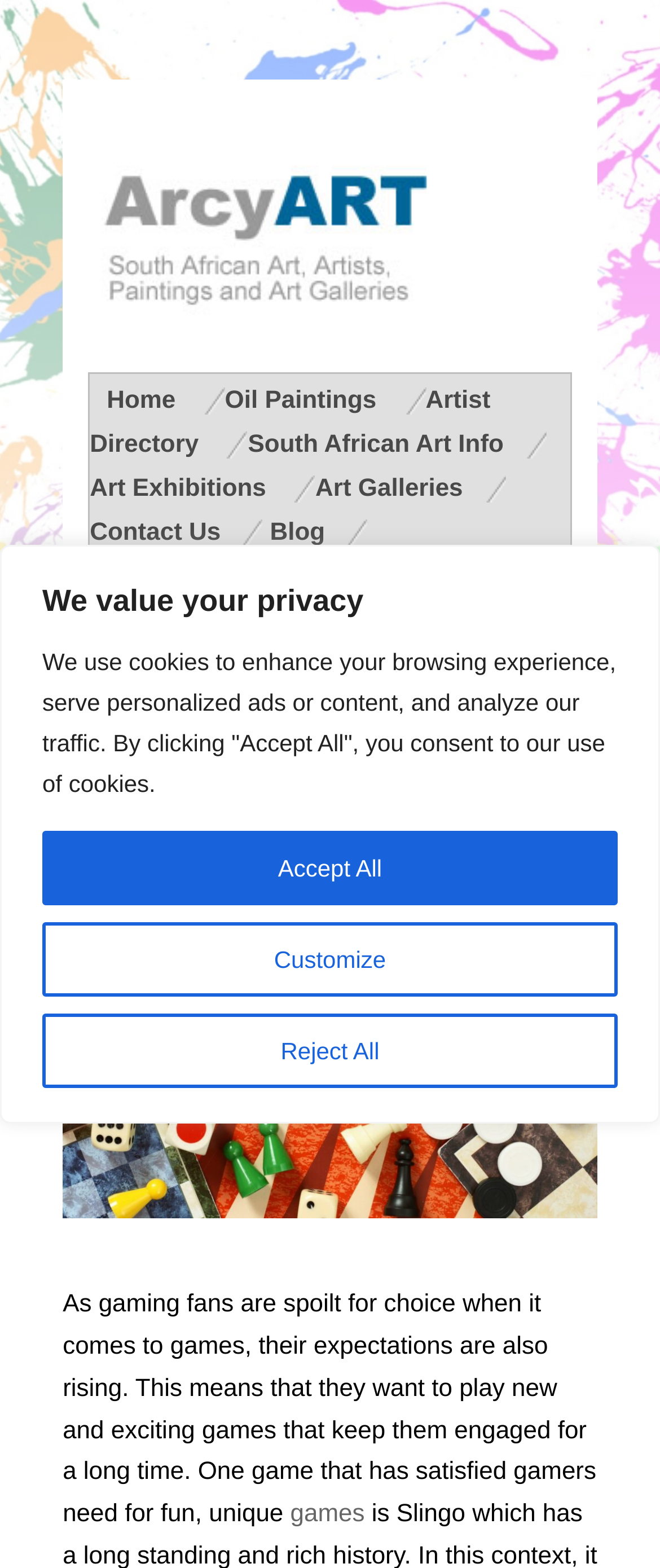Examine the image carefully and respond to the question with a detailed answer: 
Who is the author of the article about Slingo?

The article about Slingo has a byline that reads 'by Anotonio Peterson', which indicates that Anotonio Peterson is the author of the article.